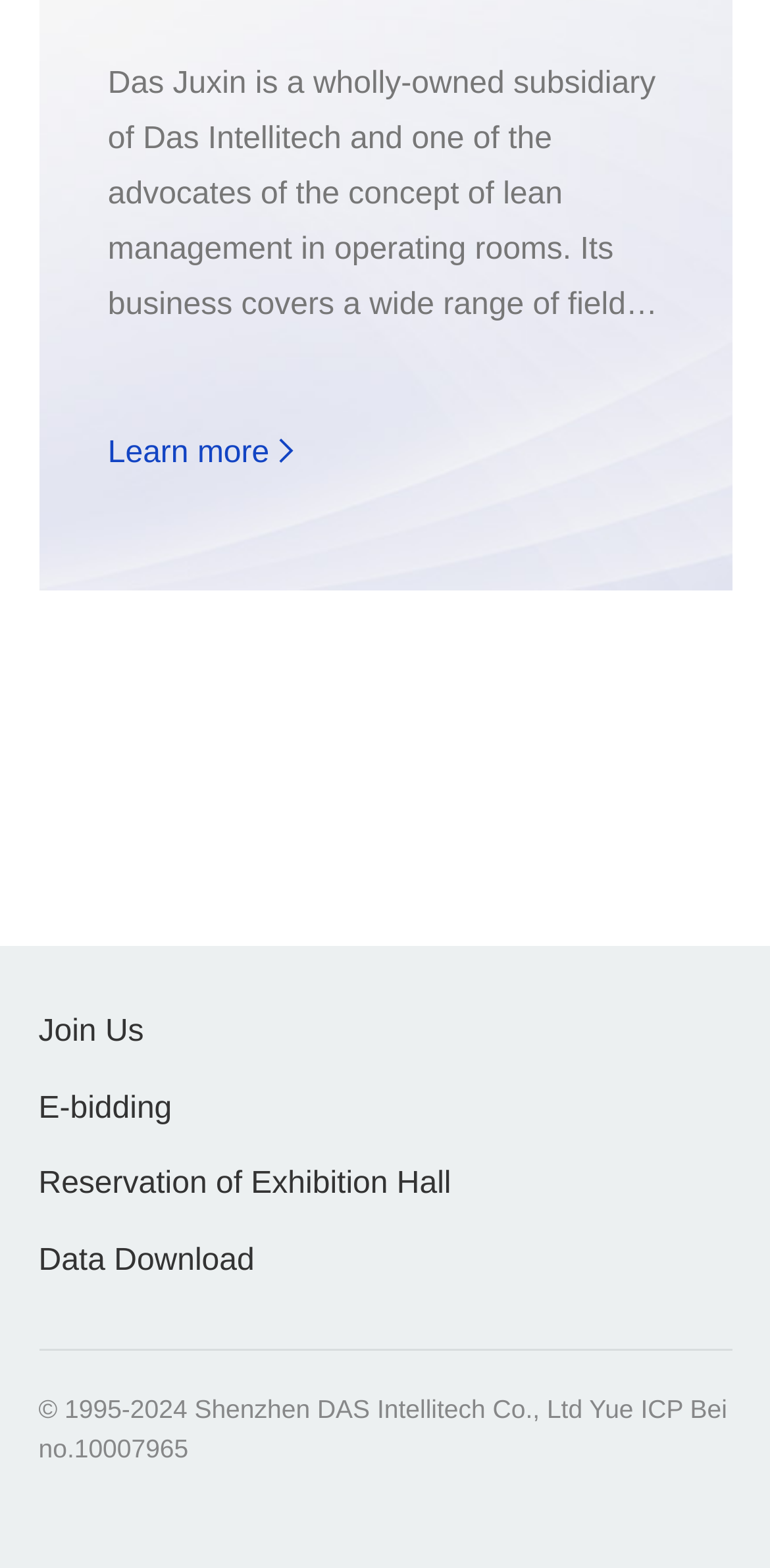Find the bounding box of the UI element described as: "Reservation of Exhibition Hall". The bounding box coordinates should be given as four float values between 0 and 1, i.e., [left, top, right, bottom].

[0.05, 0.745, 0.586, 0.766]